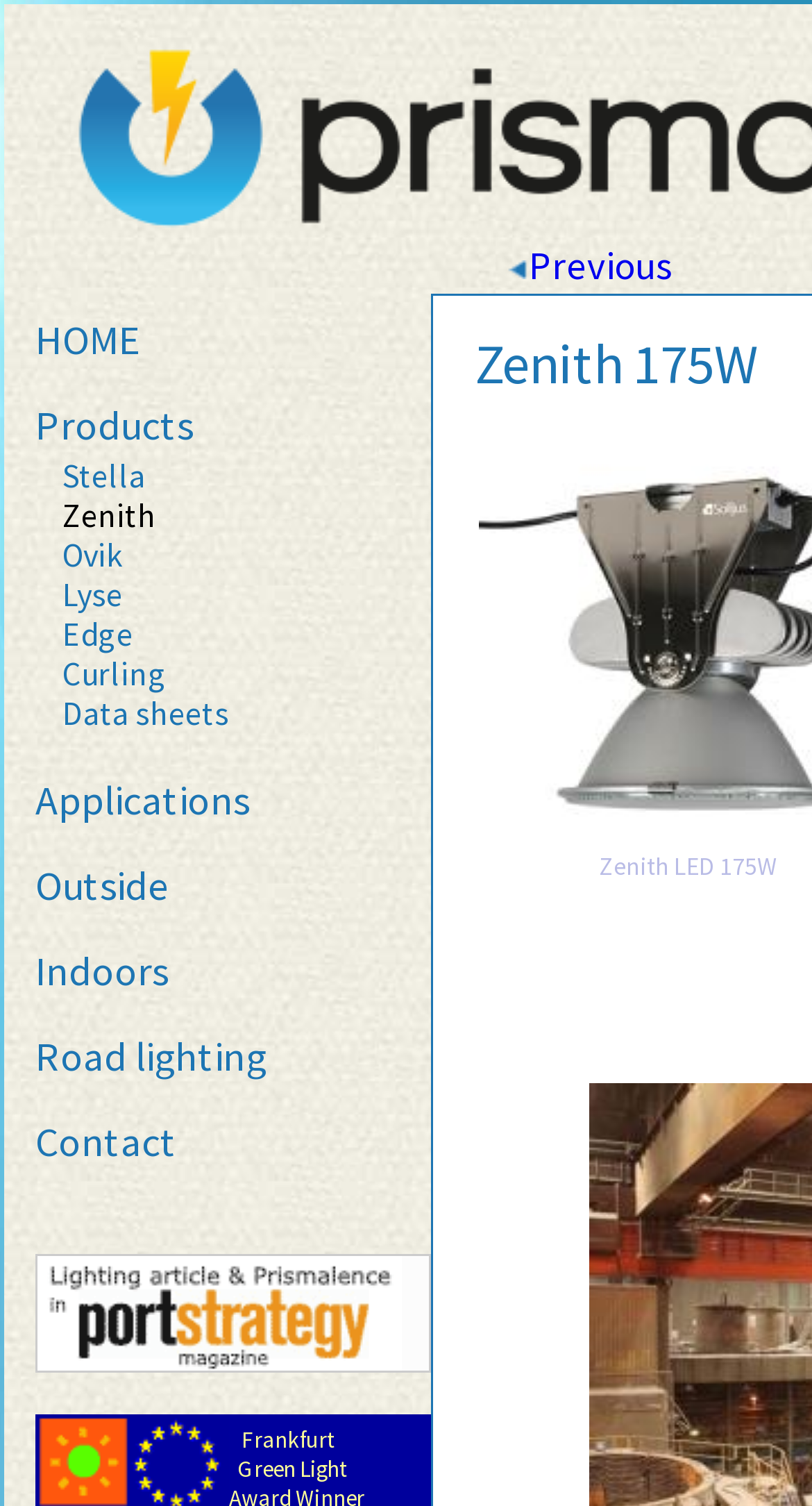What is the name of the product?
Give a single word or phrase as your answer by examining the image.

Zenith 175W